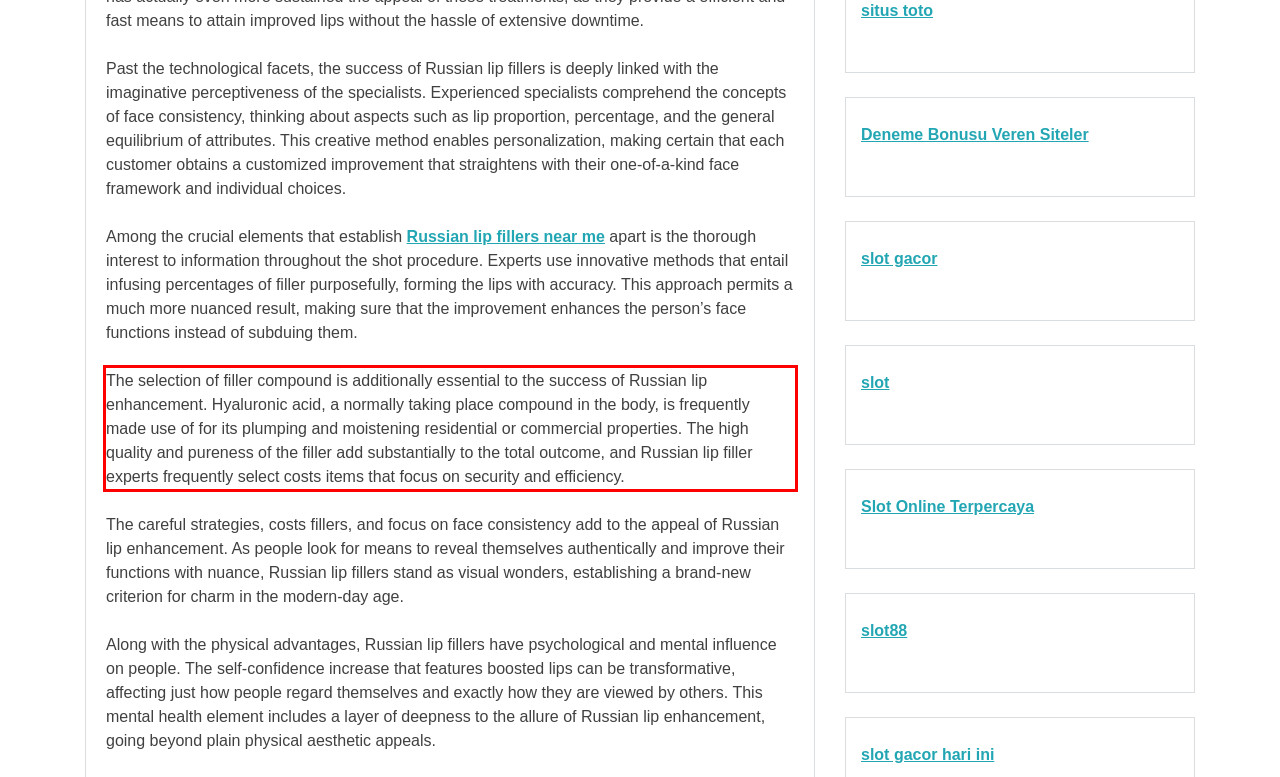You are presented with a webpage screenshot featuring a red bounding box. Perform OCR on the text inside the red bounding box and extract the content.

The selection of filler compound is additionally essential to the success of Russian lip enhancement. Hyaluronic acid, a normally taking place compound in the body, is frequently made use of for its plumping and moistening residential or commercial properties. The high quality and pureness of the filler add substantially to the total outcome, and Russian lip filler experts frequently select costs items that focus on security and efficiency.